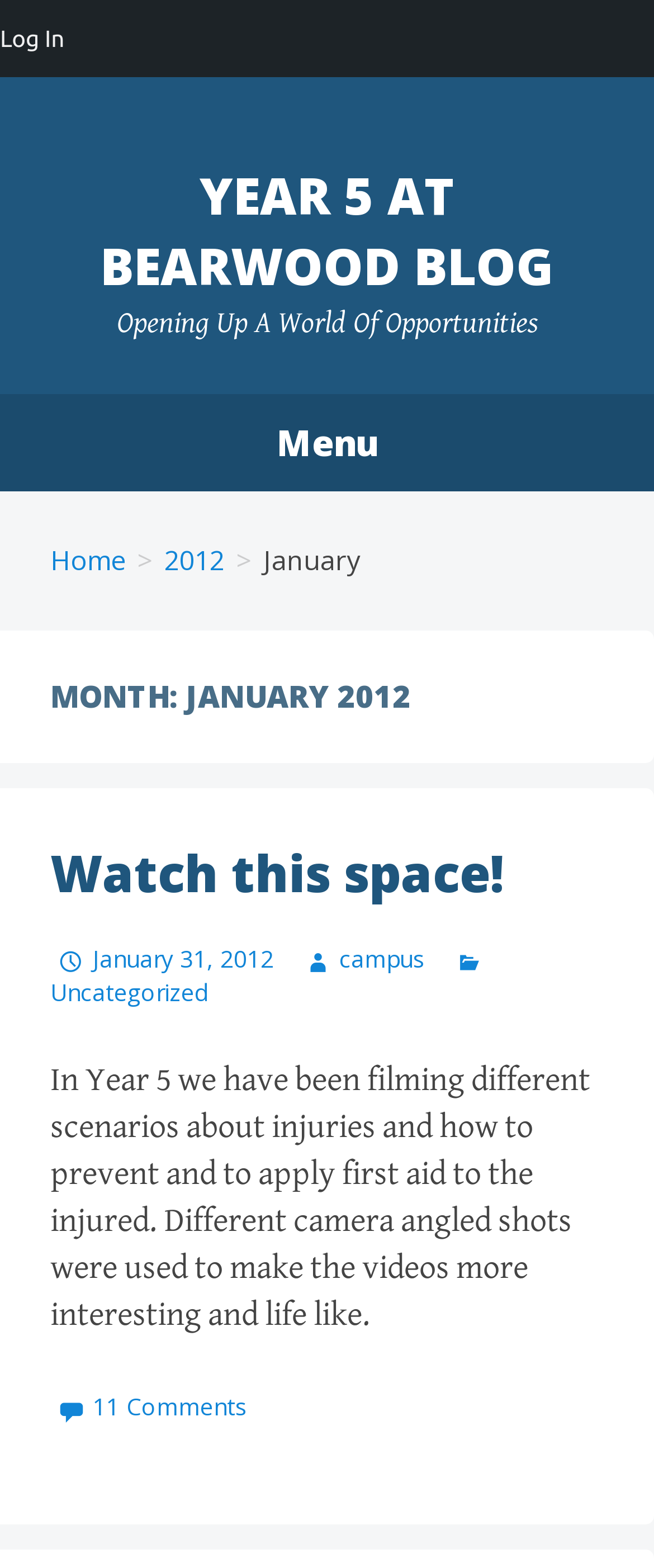How many comments are there on the latest article?
Refer to the image and respond with a one-word or short-phrase answer.

11 Comments